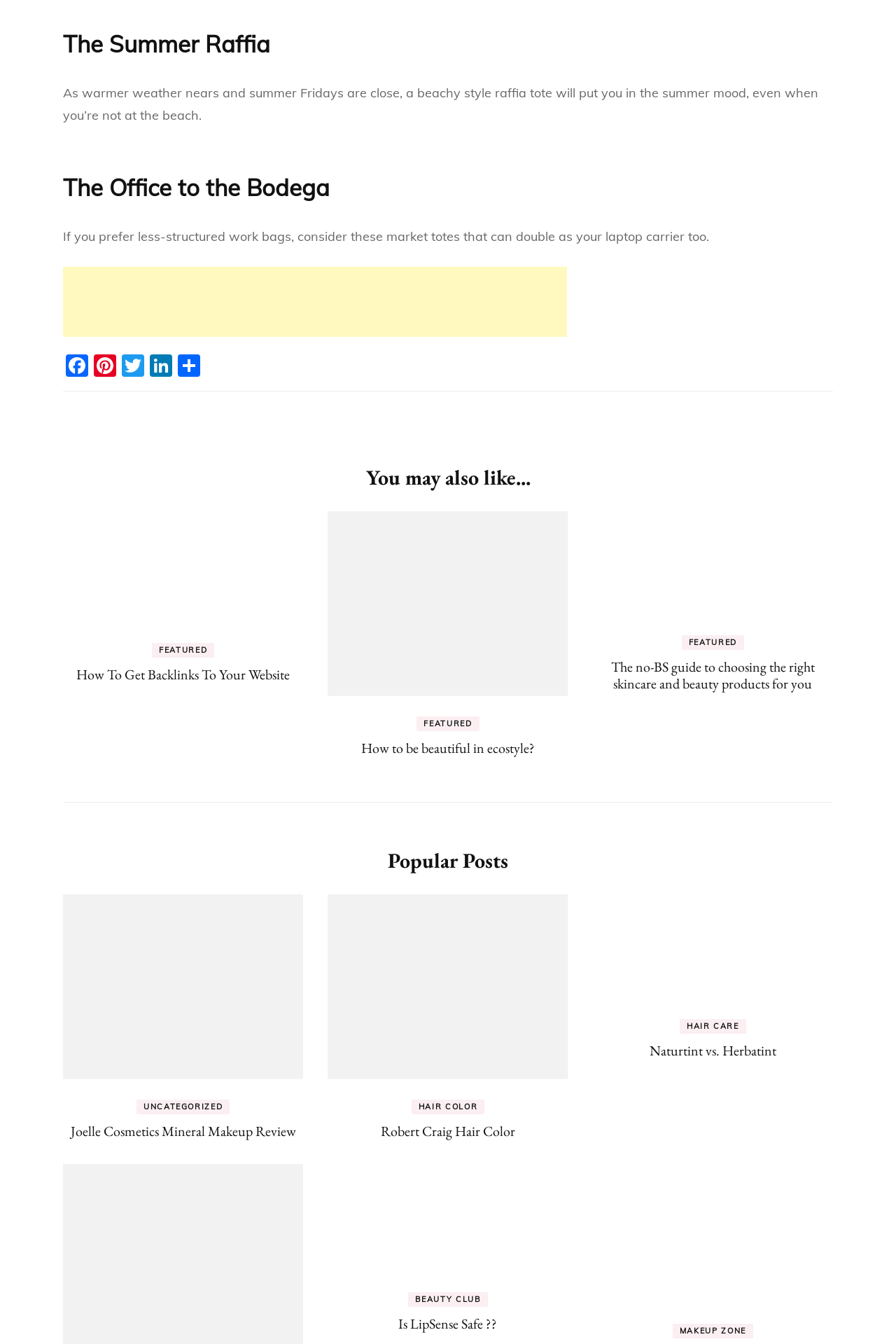Find the bounding box coordinates for the area that must be clicked to perform this action: "Explore the Naturtint vs. Herbatint article".

[0.661, 0.666, 0.93, 0.788]